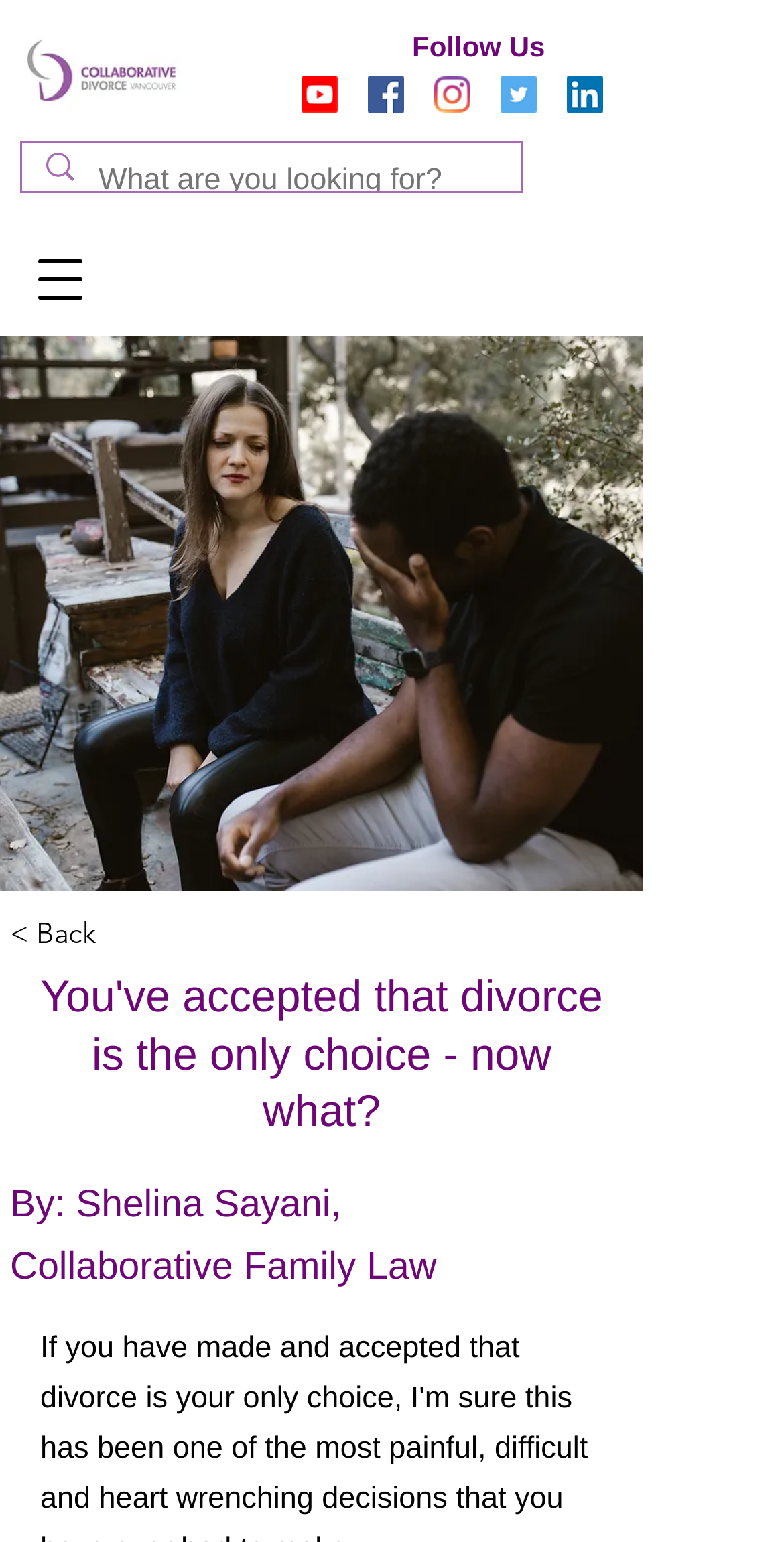Determine the bounding box coordinates of the target area to click to execute the following instruction: "Follow us on Youtube."

[0.385, 0.05, 0.431, 0.073]